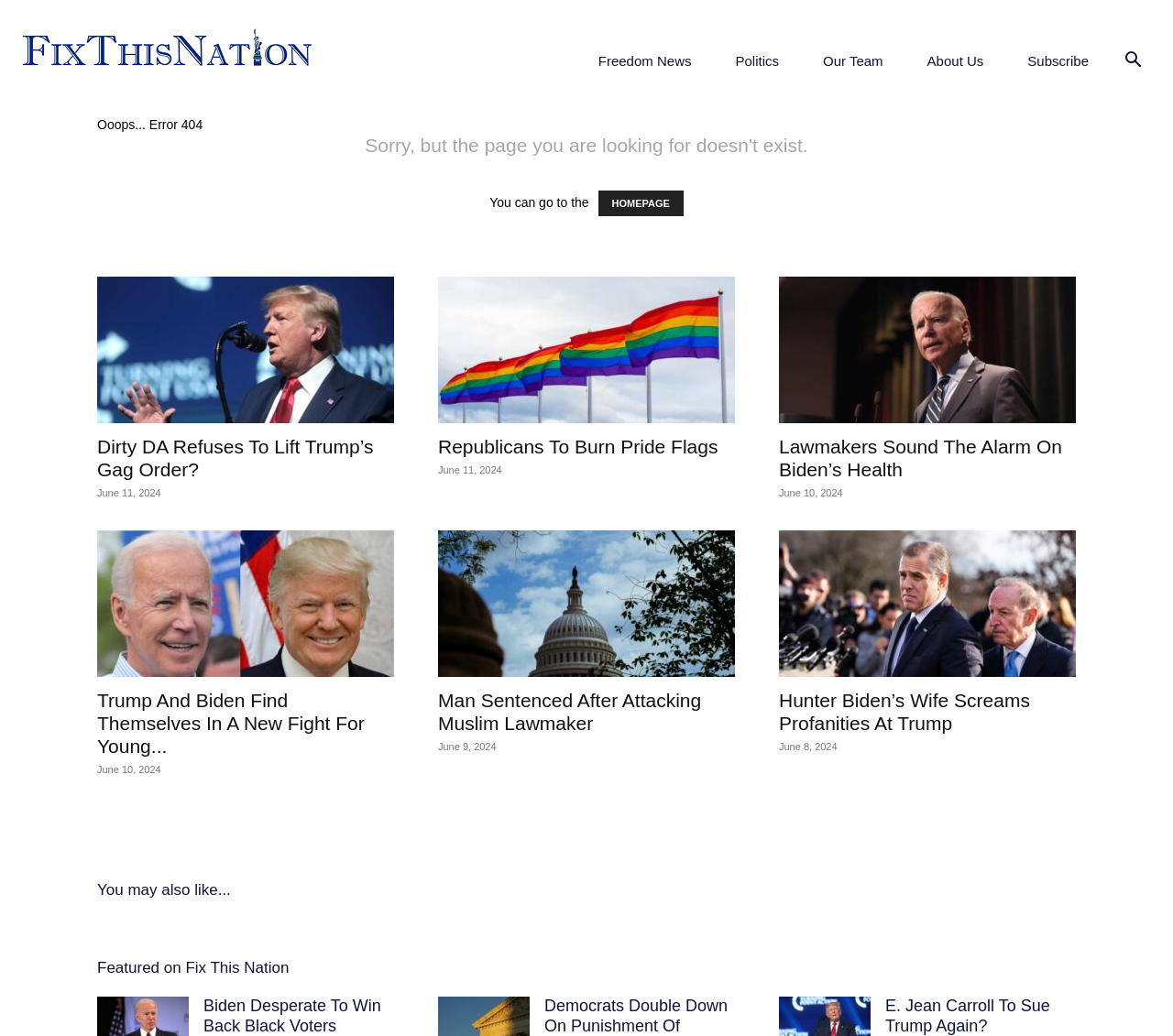What is the purpose of the 'Search' button?
From the details in the image, provide a complete and detailed answer to the question.

The 'Search' button is a button element with the ID 141, located at the top right corner of the page. Its purpose is to allow users to search for specific content on the website.